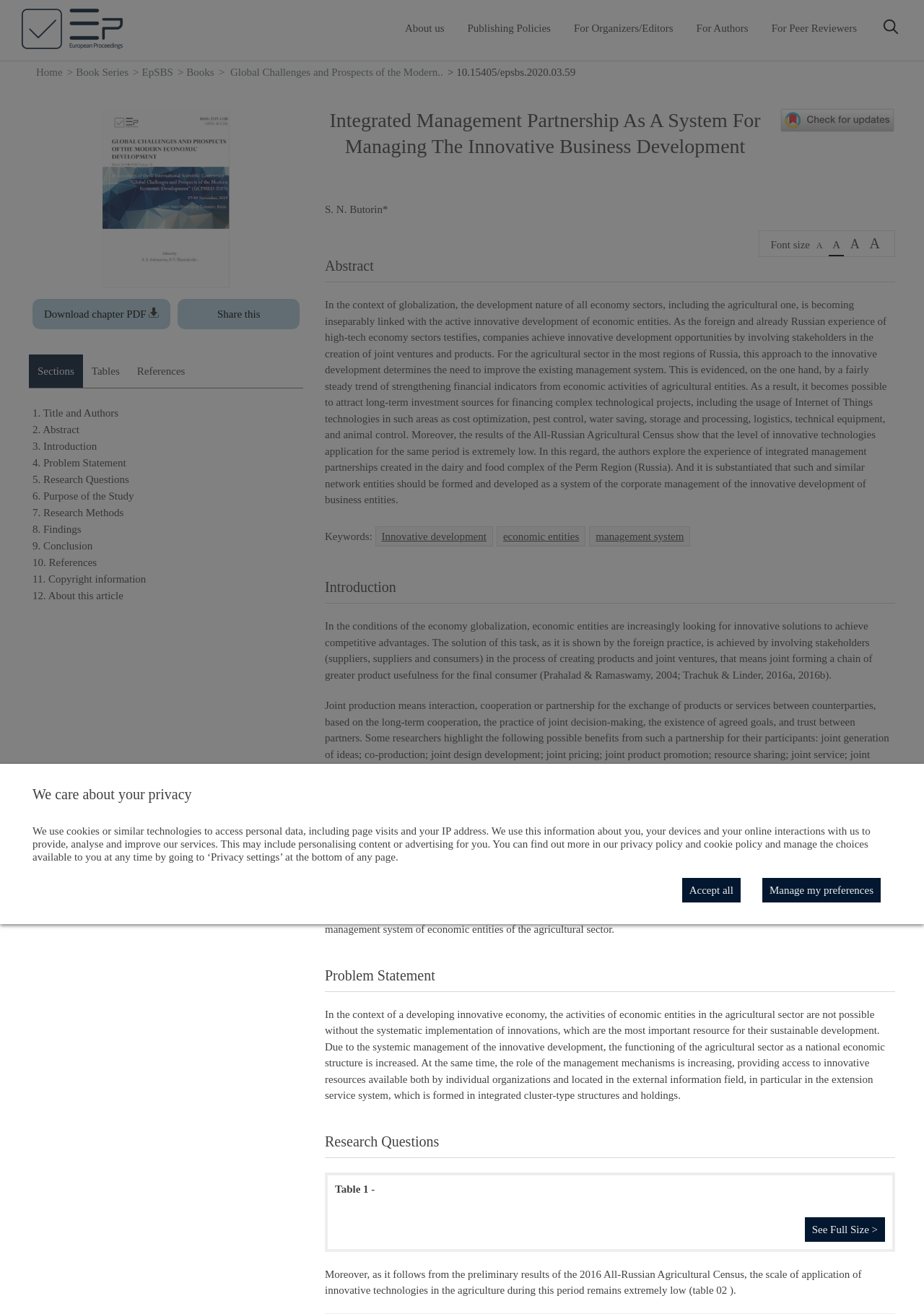Identify the bounding box coordinates for the element you need to click to achieve the following task: "Search for something". The coordinates must be four float values ranging from 0 to 1, formatted as [left, top, right, bottom].

[0.94, 0.003, 0.988, 0.04]